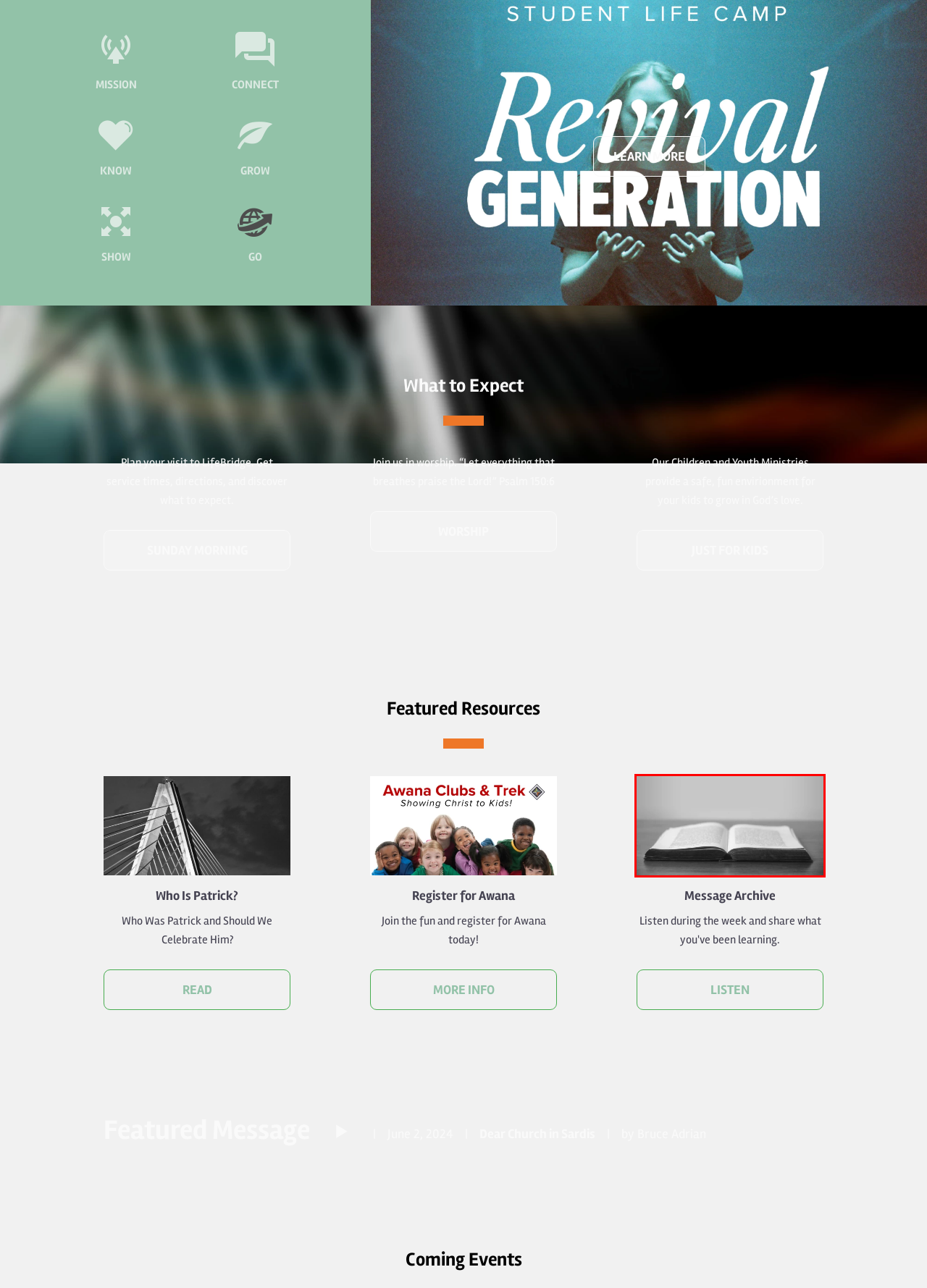You have been given a screenshot of a webpage, where a red bounding box surrounds a UI element. Identify the best matching webpage description for the page that loads after the element in the bounding box is clicked. Options include:
A. Children | LifeBridge Baptist Church
B. GO with Christ | LifeBridge Baptist Church
C. Registration  Forms | LifeBridge Baptist Church
D. KNOW Christ | LifeBridge Baptist Church
E. Articles | LifeBridge Baptist Church
F. Our Mission | LifeBridge Baptist Church
G. GROW in Christ | LifeBridge Baptist Church
H. Sermons | LifeBridge Baptist Church

H